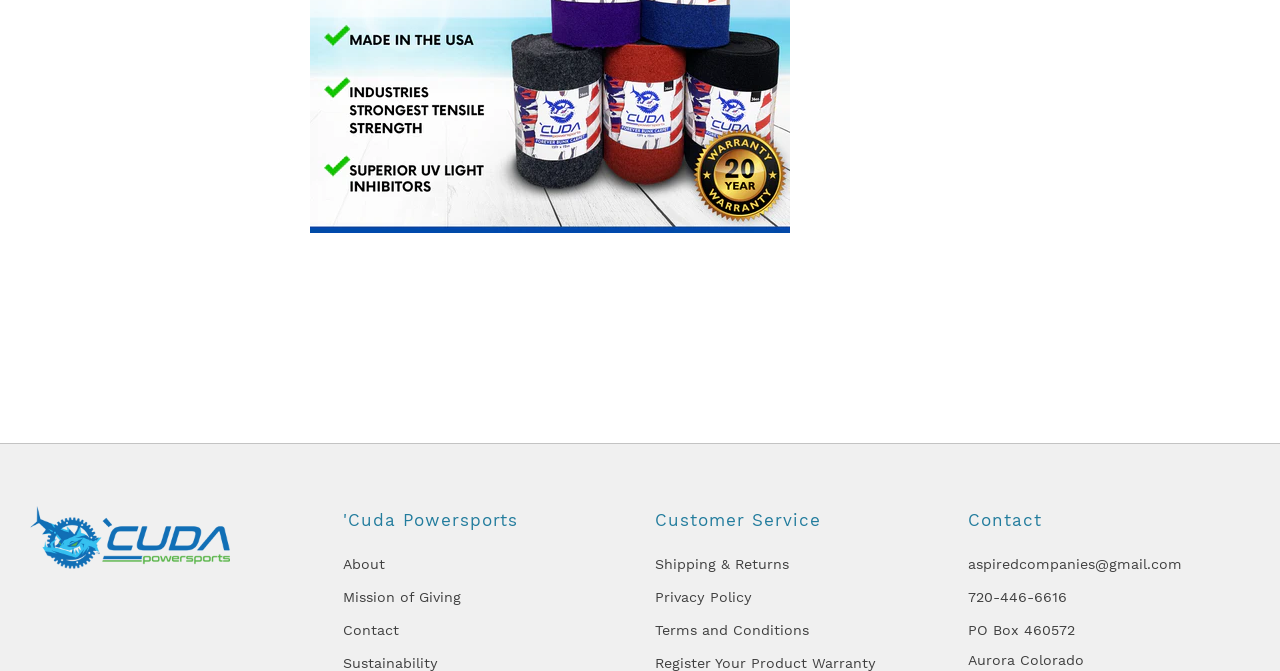Extract the bounding box coordinates of the UI element described by: "alt="'Cuda Powersports Logo"". The coordinates should include four float numbers ranging from 0 to 1, e.g., [left, top, right, bottom].

[0.023, 0.787, 0.18, 0.811]